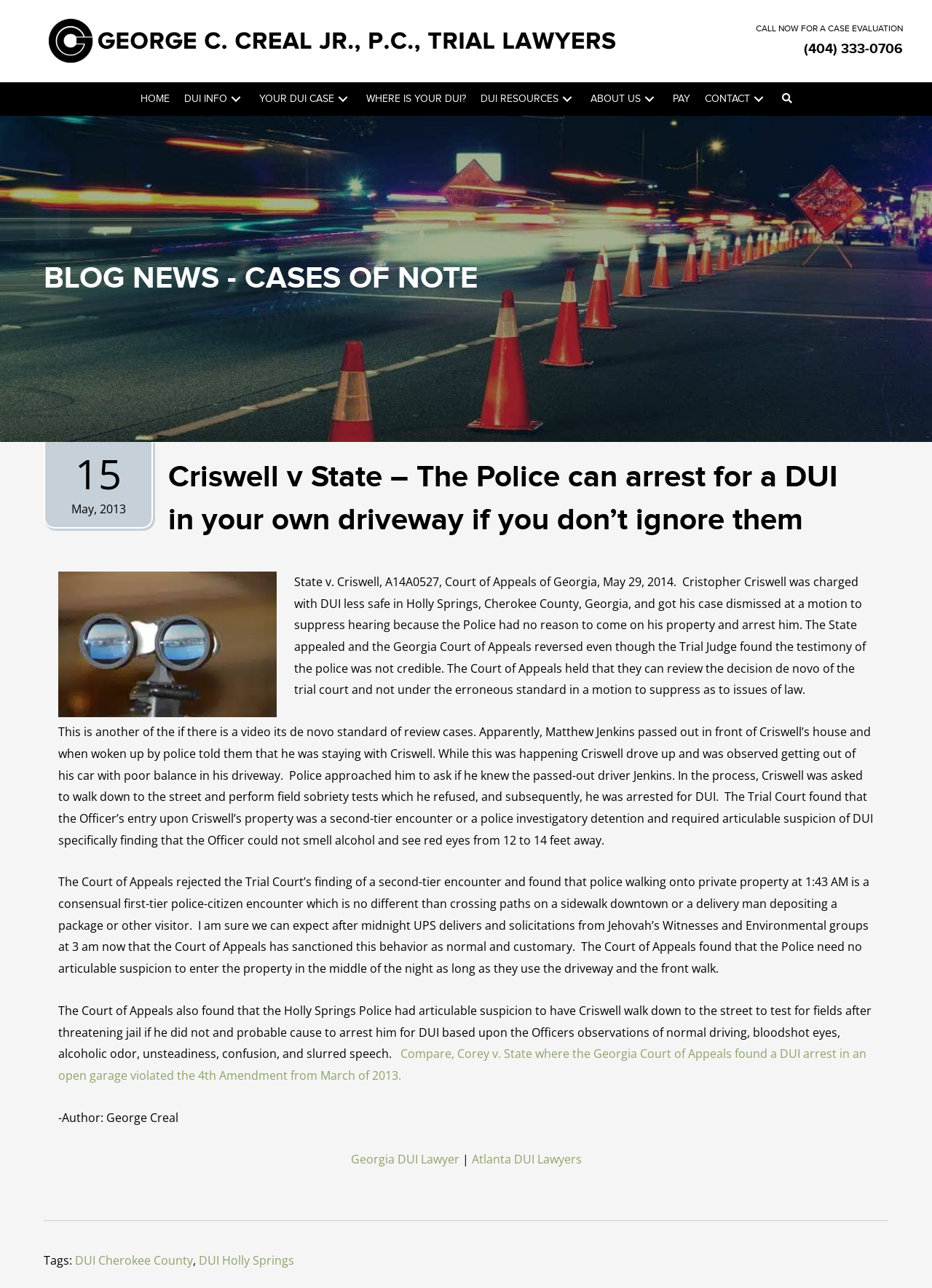Kindly determine the bounding box coordinates of the area that needs to be clicked to fulfill this instruction: "Call the phone number".

[0.862, 0.035, 0.969, 0.043]